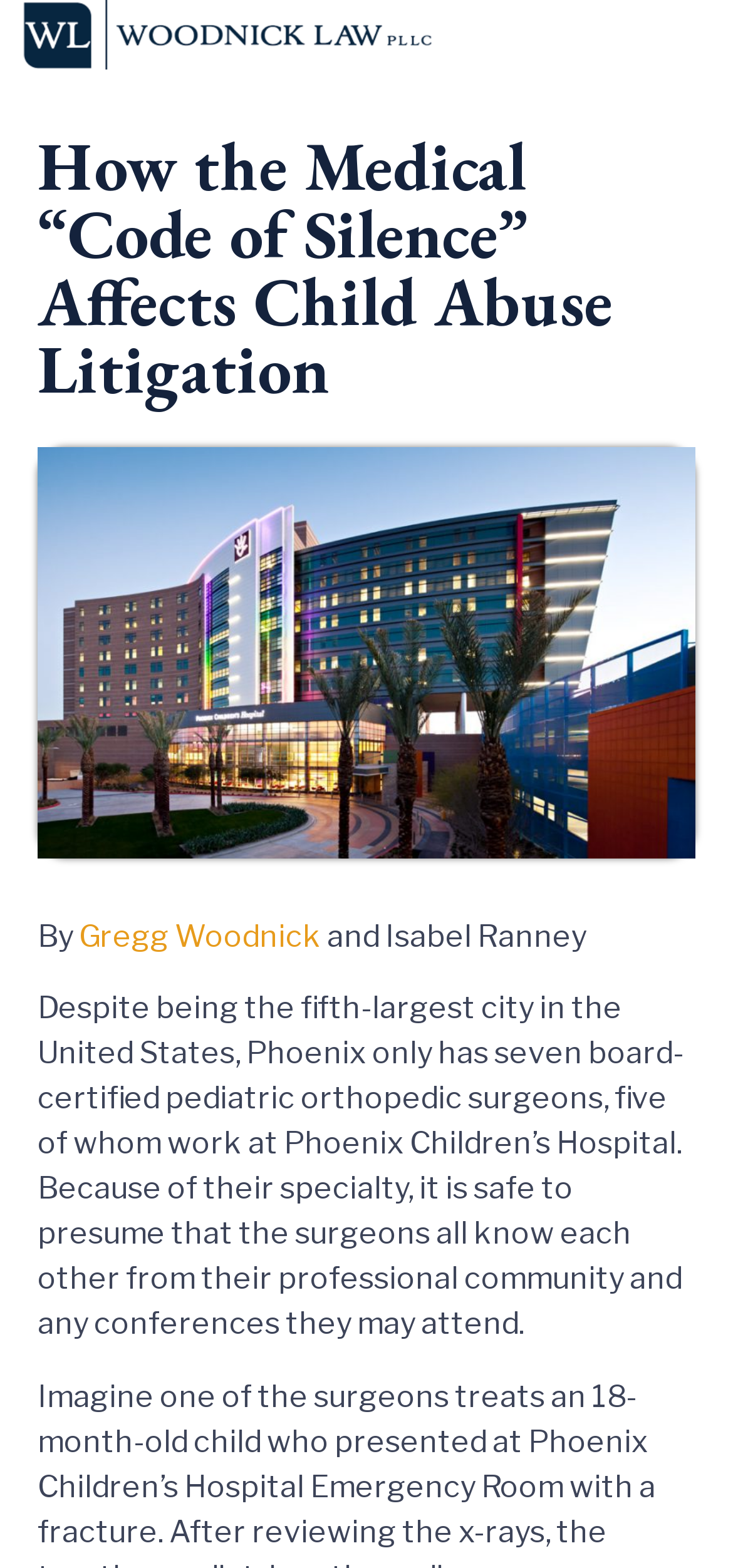Using the details in the image, give a detailed response to the question below:
What is the name of the hospital in the image?

The image is described as 'Phoenix Children's Hospital (AZ Foothills Magazine)'.